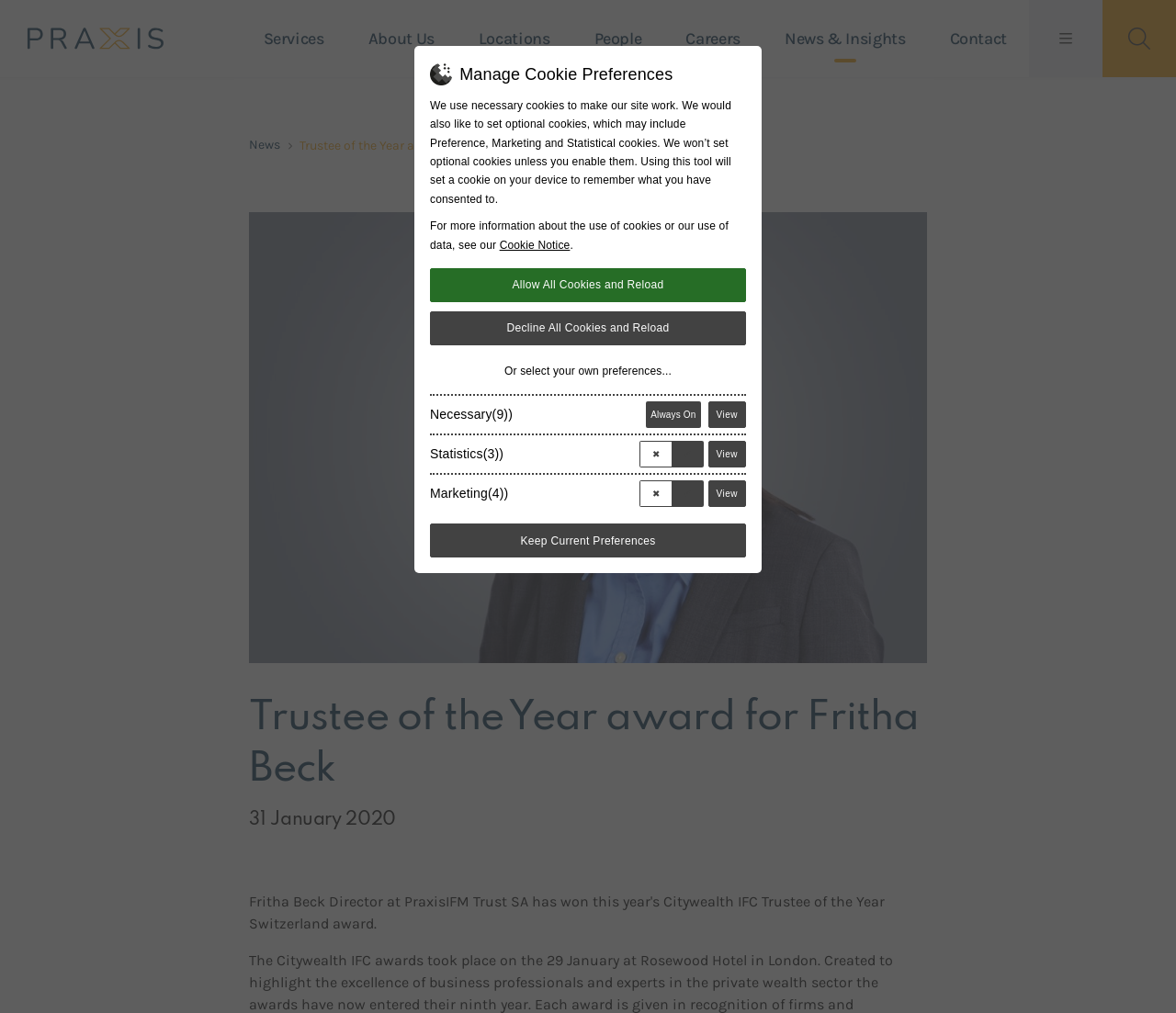What is the date of the award?
Answer the question with as much detail as you can, using the image as a reference.

The date of the award can be found in the static text '31 January 2020' which is located below the figure of Fritha Beck.